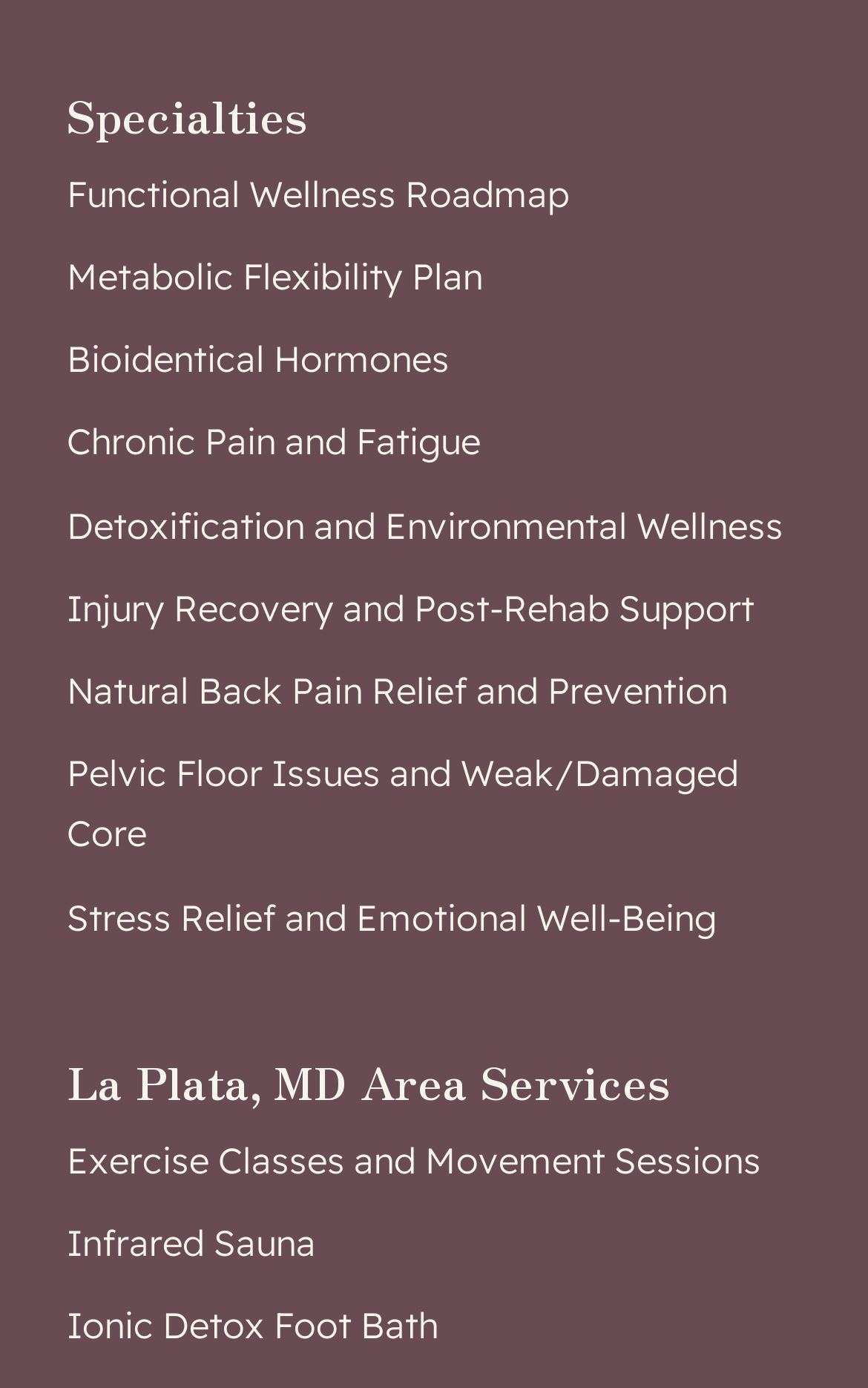Use a single word or phrase to respond to the question:
What is the last link under 'Specialty Services'?

Stress Relief and Emotional Well-Being